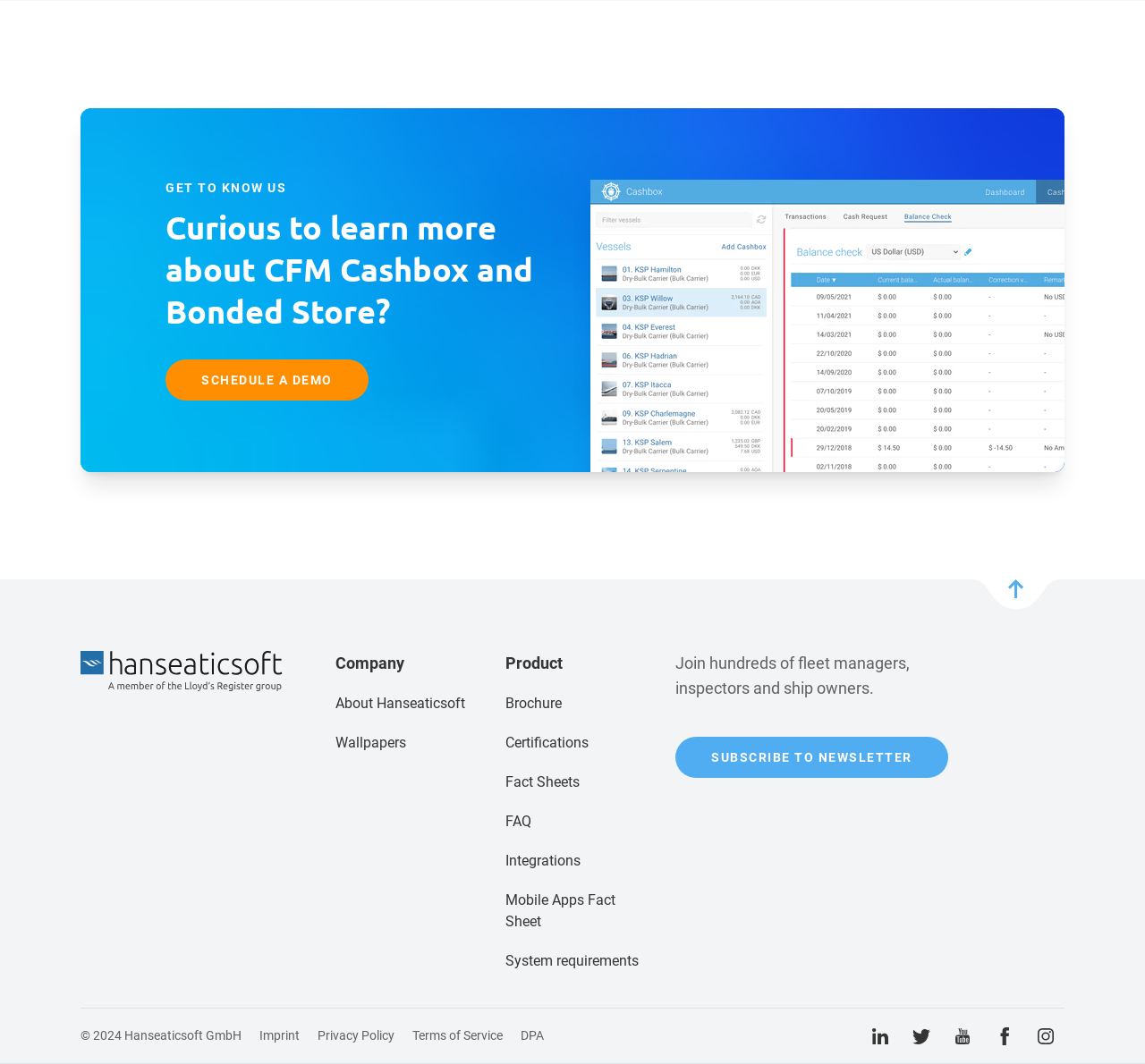Find and specify the bounding box coordinates that correspond to the clickable region for the instruction: "View brochure".

[0.441, 0.653, 0.491, 0.669]